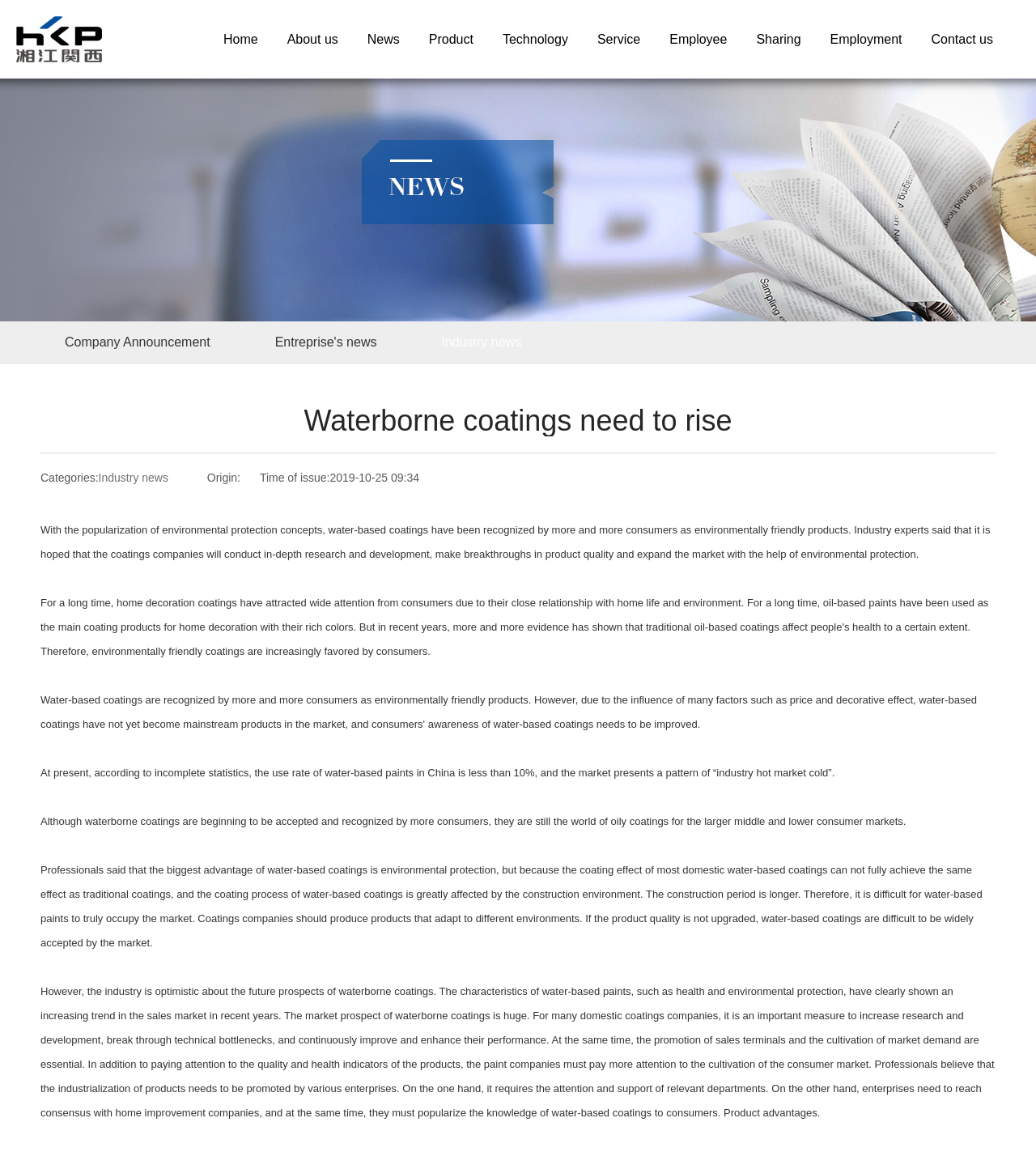Determine the bounding box coordinates of the clickable element to achieve the following action: 'Click Industry news'. Provide the coordinates as four float values between 0 and 1, formatted as [left, top, right, bottom].

[0.403, 0.286, 0.527, 0.309]